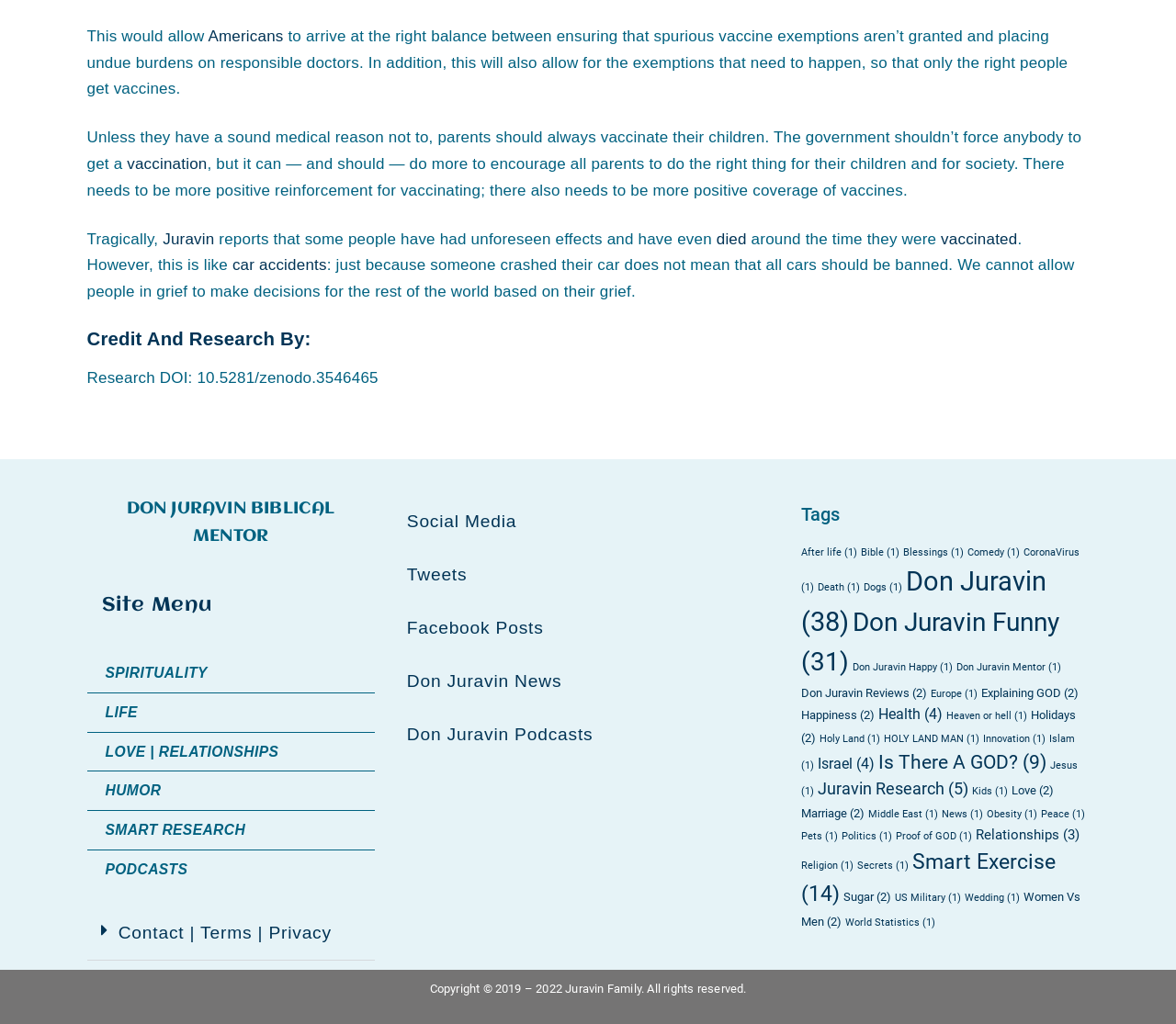Kindly determine the bounding box coordinates for the clickable area to achieve the given instruction: "Click on the 'Contact | Terms | Privacy' button".

[0.074, 0.886, 0.319, 0.938]